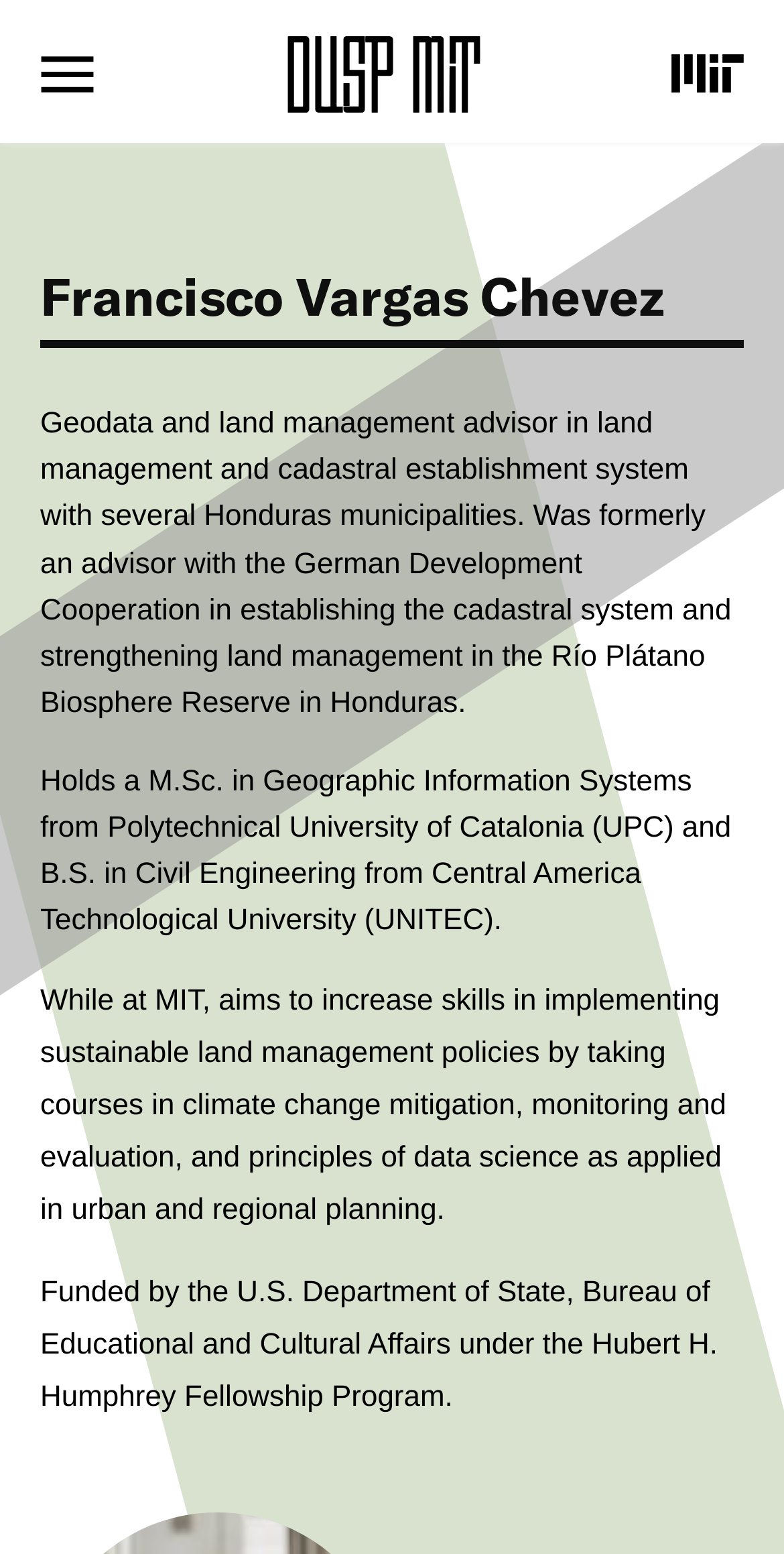How many institutions are mentioned in Francisco Vargas Chevez's profile?
Please respond to the question thoroughly and include all relevant details.

The webpage mentions four institutions in Francisco Vargas Chevez's profile: Edgerton Center, MIT, Polytechnical University of Catalonia (UPC), and Central America Technological University (UNITEC), as mentioned in different paragraphs of the webpage.